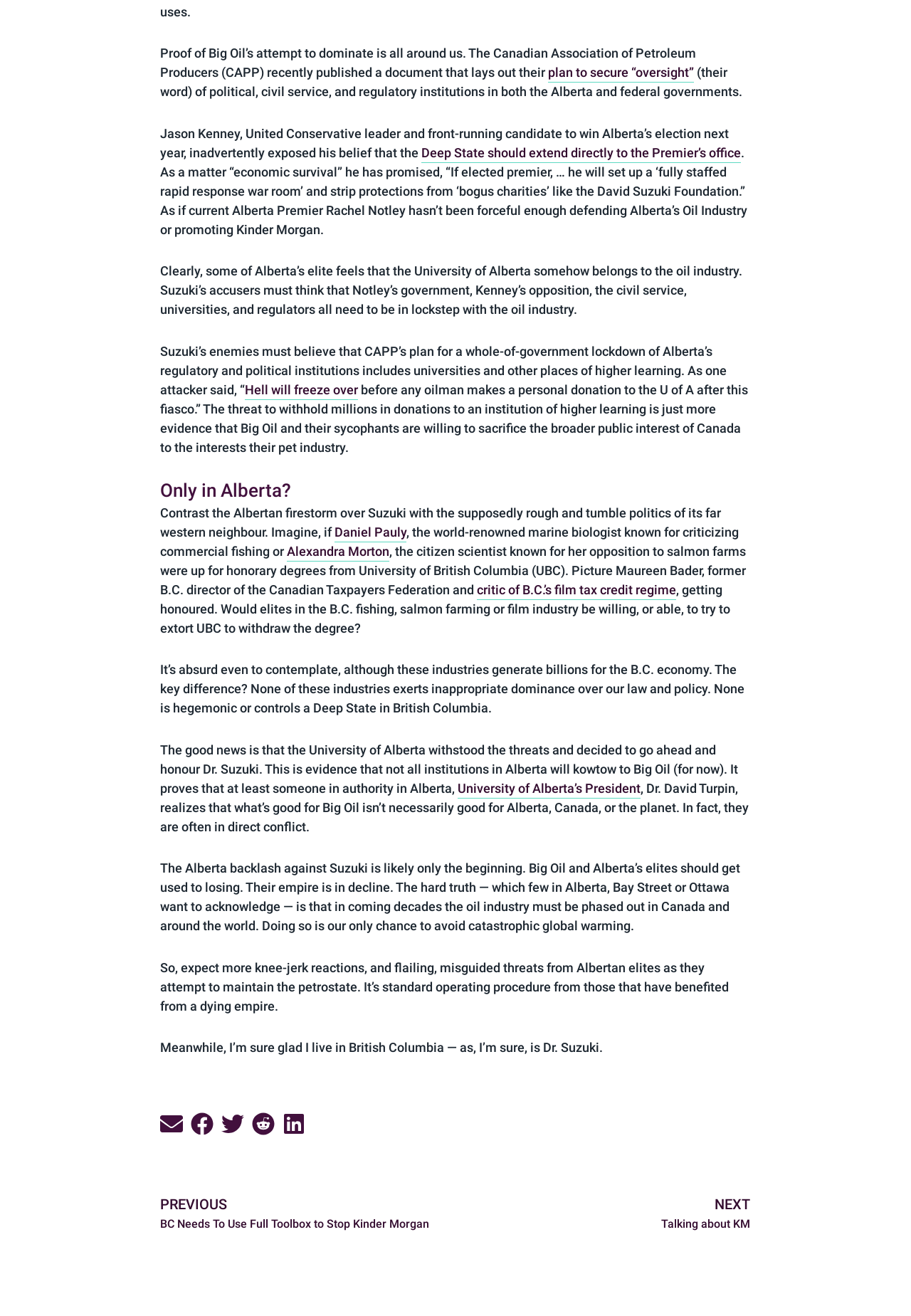Can you pinpoint the bounding box coordinates for the clickable element required for this instruction: "Click the 'Share on email' button"? The coordinates should be four float numbers between 0 and 1, i.e., [left, top, right, bottom].

[0.172, 0.842, 0.205, 0.866]